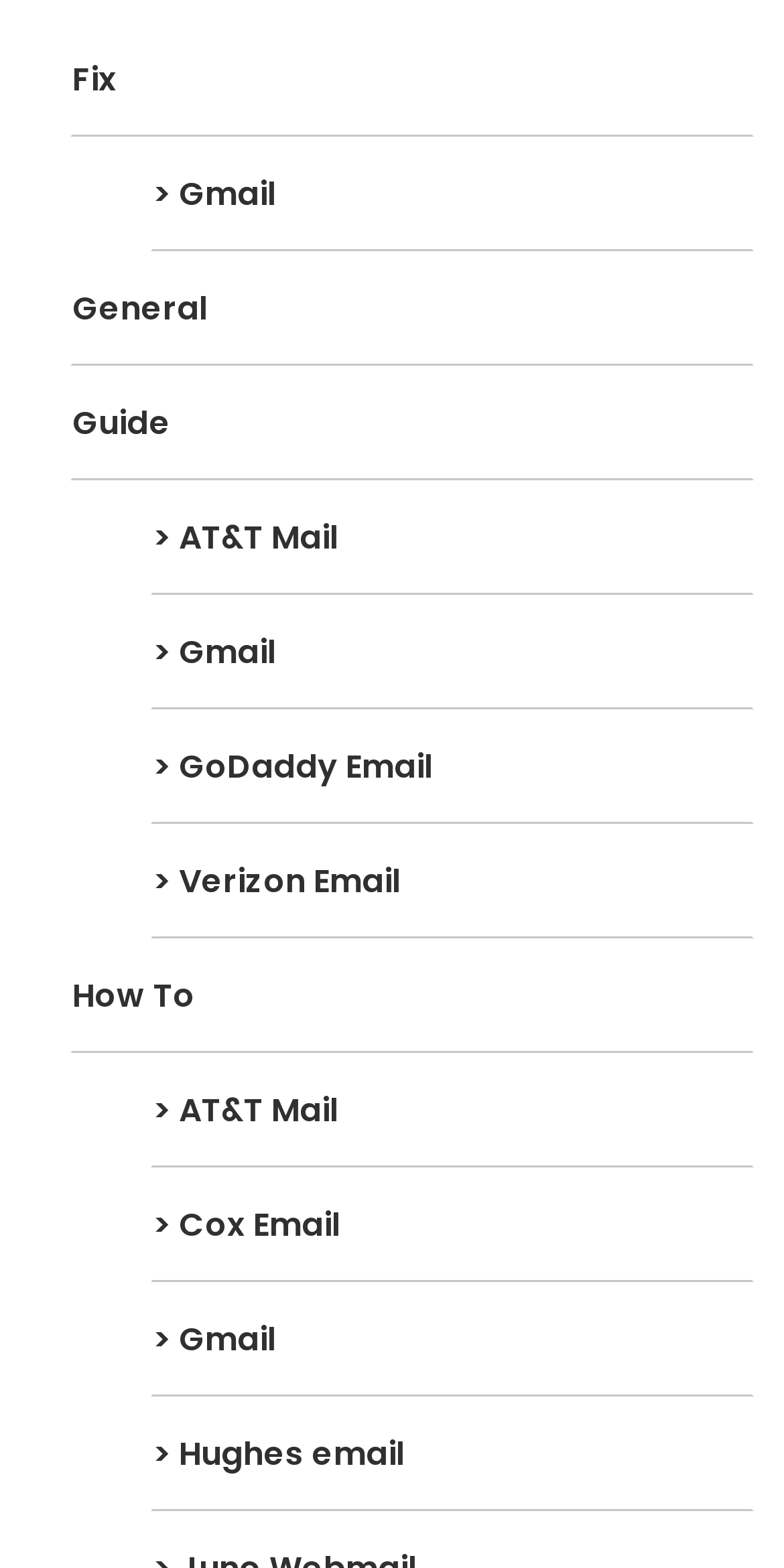Respond with a single word or short phrase to the following question: 
What is the last category listed?

How To